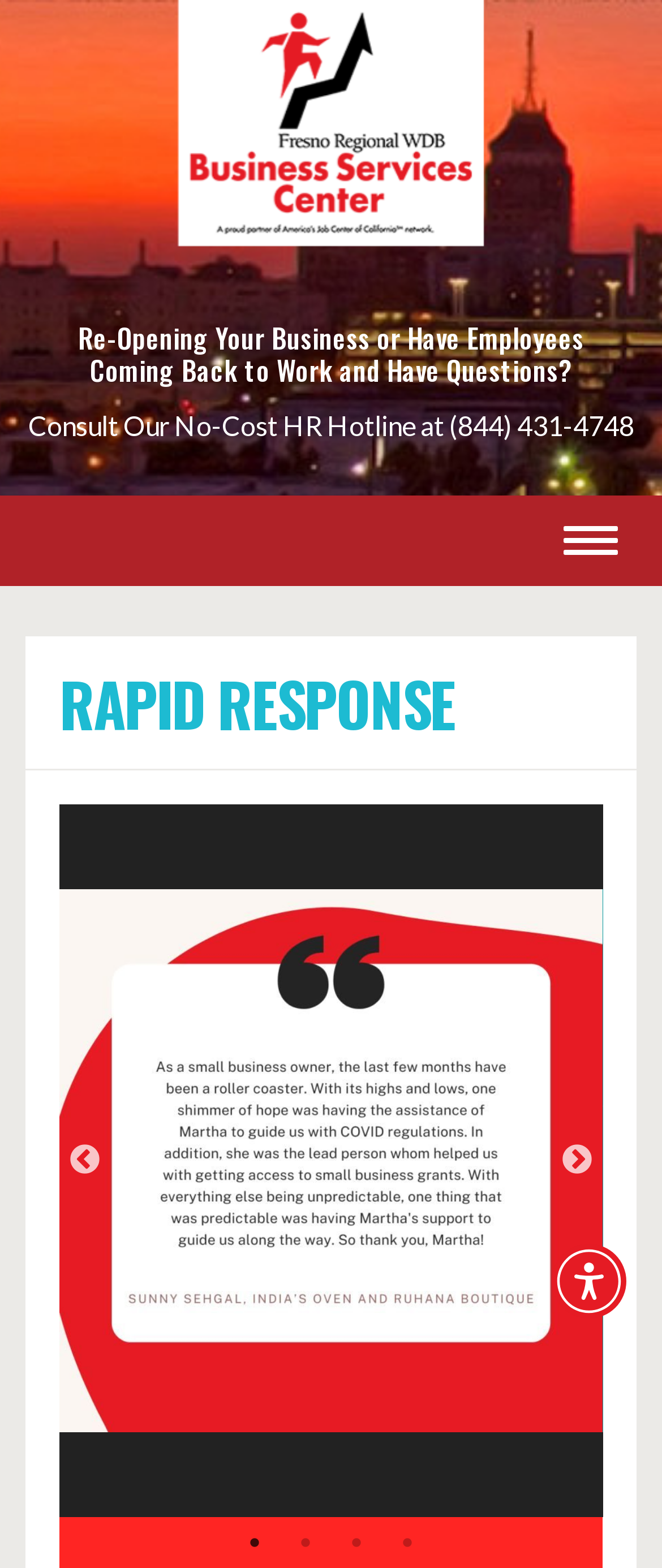Identify the bounding box coordinates for the element you need to click to achieve the following task: "Call HR Hotline". The coordinates must be four float values ranging from 0 to 1, formatted as [left, top, right, bottom].

[0.038, 0.0, 0.962, 0.346]